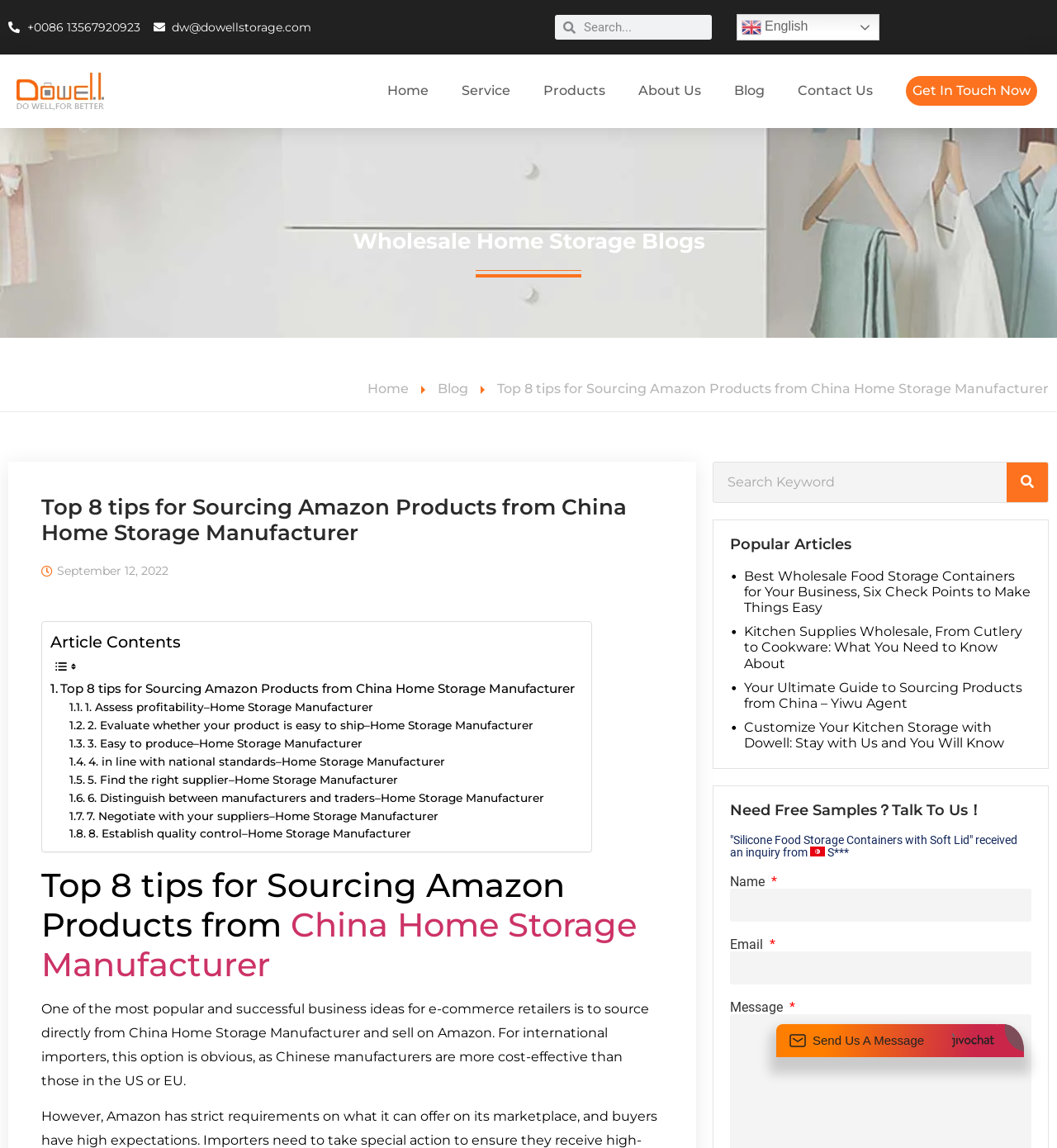How many popular articles are listed on the webpage? Refer to the image and provide a one-word or short phrase answer.

4